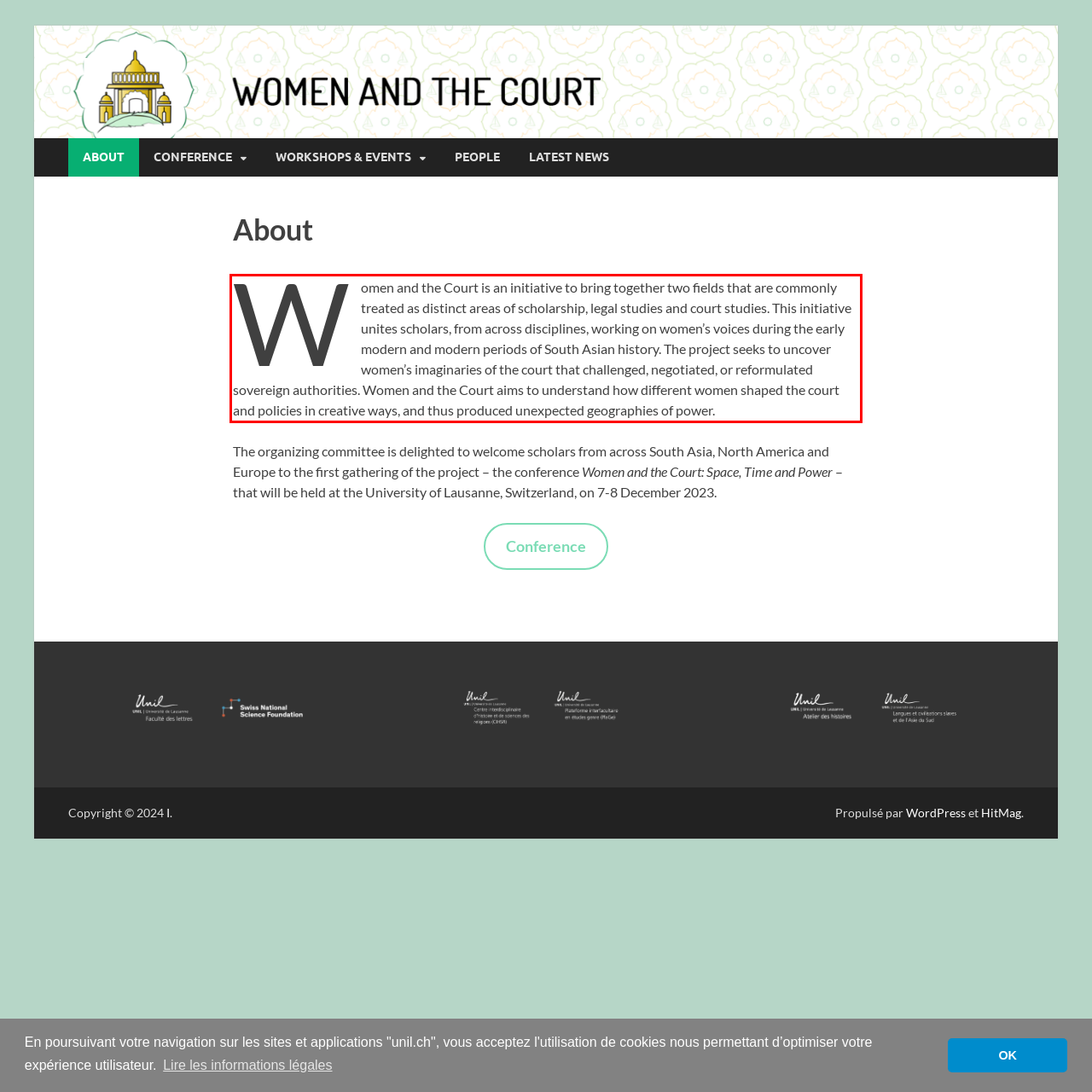You are given a webpage screenshot with a red bounding box around a UI element. Extract and generate the text inside this red bounding box.

Women and the Court is an initiative to bring together two fields that are commonly treated as distinct areas of scholarship, legal studies and court studies. This initiative unites scholars, from across disciplines, working on women’s voices during the early modern and modern periods of South Asian history. The project seeks to uncover women’s imaginaries of the court that challenged, negotiated, or reformulated sovereign authorities. Women and the Court aims to understand how different women shaped the court and policies in creative ways, and thus produced unexpected geographies of power.